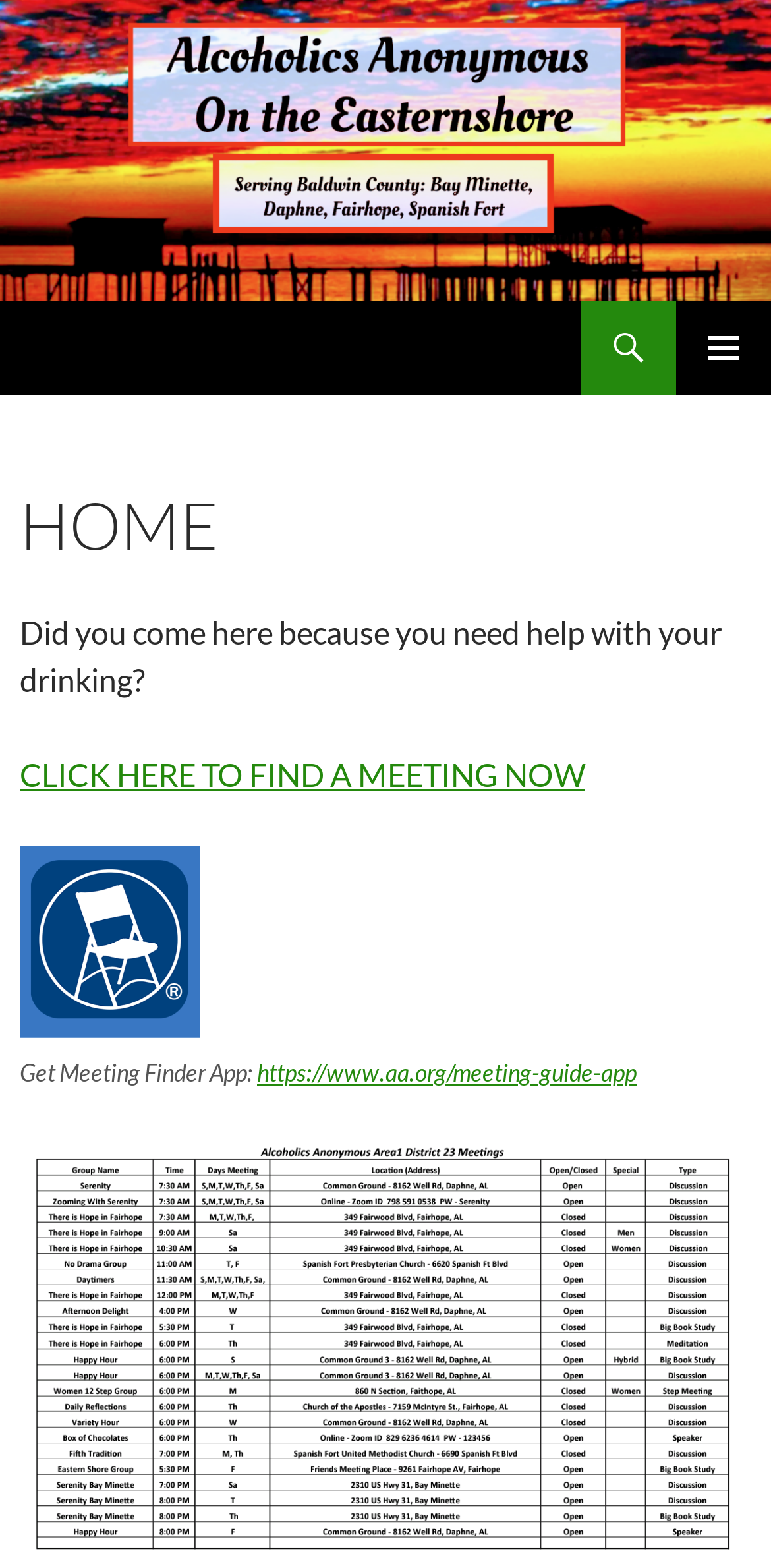How many links are there in the top section of the webpage?
Please provide a single word or phrase based on the screenshot.

Three